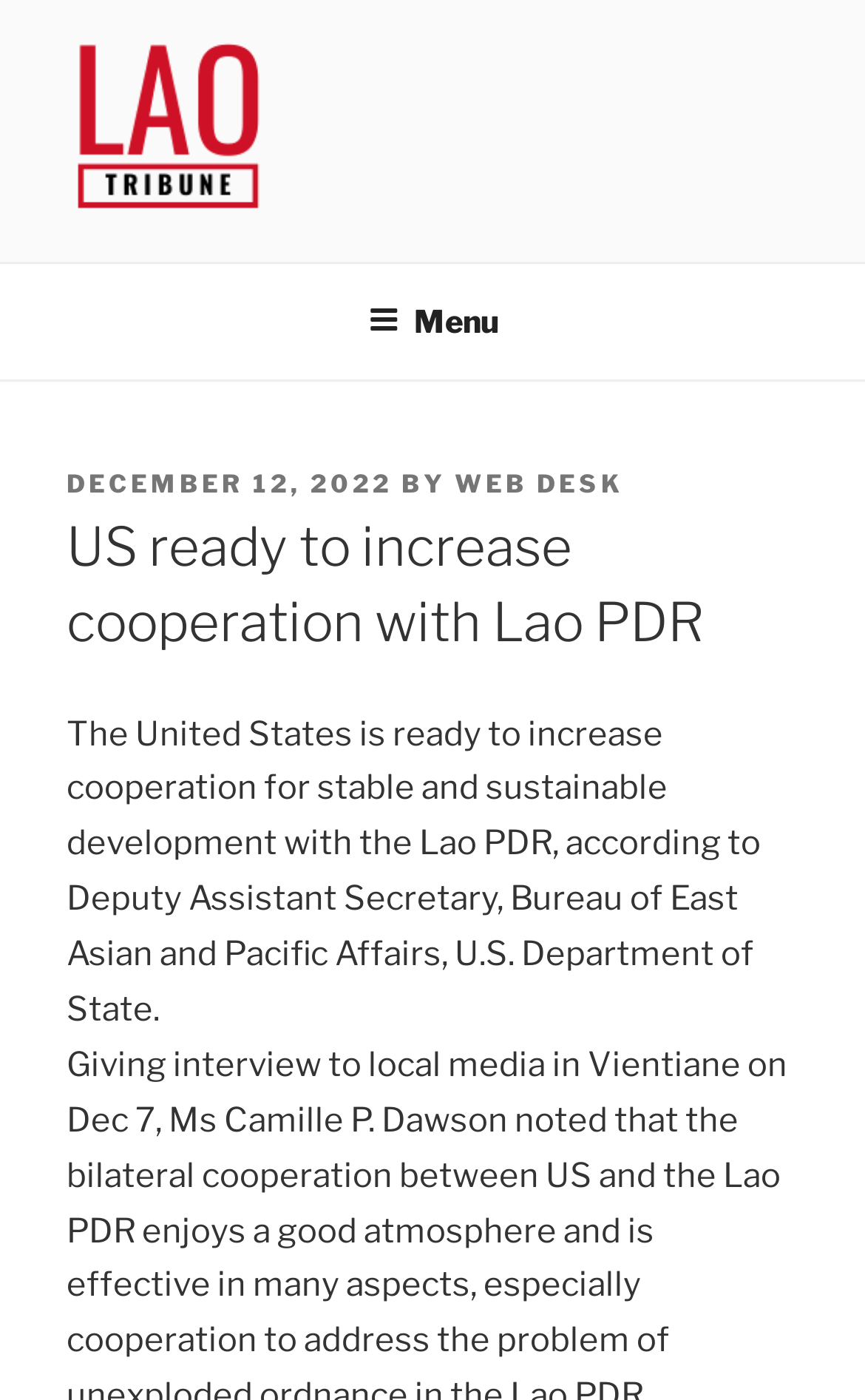Determine the bounding box coordinates of the UI element that matches the following description: "December 12, 2022December 13, 2022". The coordinates should be four float numbers between 0 and 1 in the format [left, top, right, bottom].

[0.077, 0.335, 0.454, 0.357]